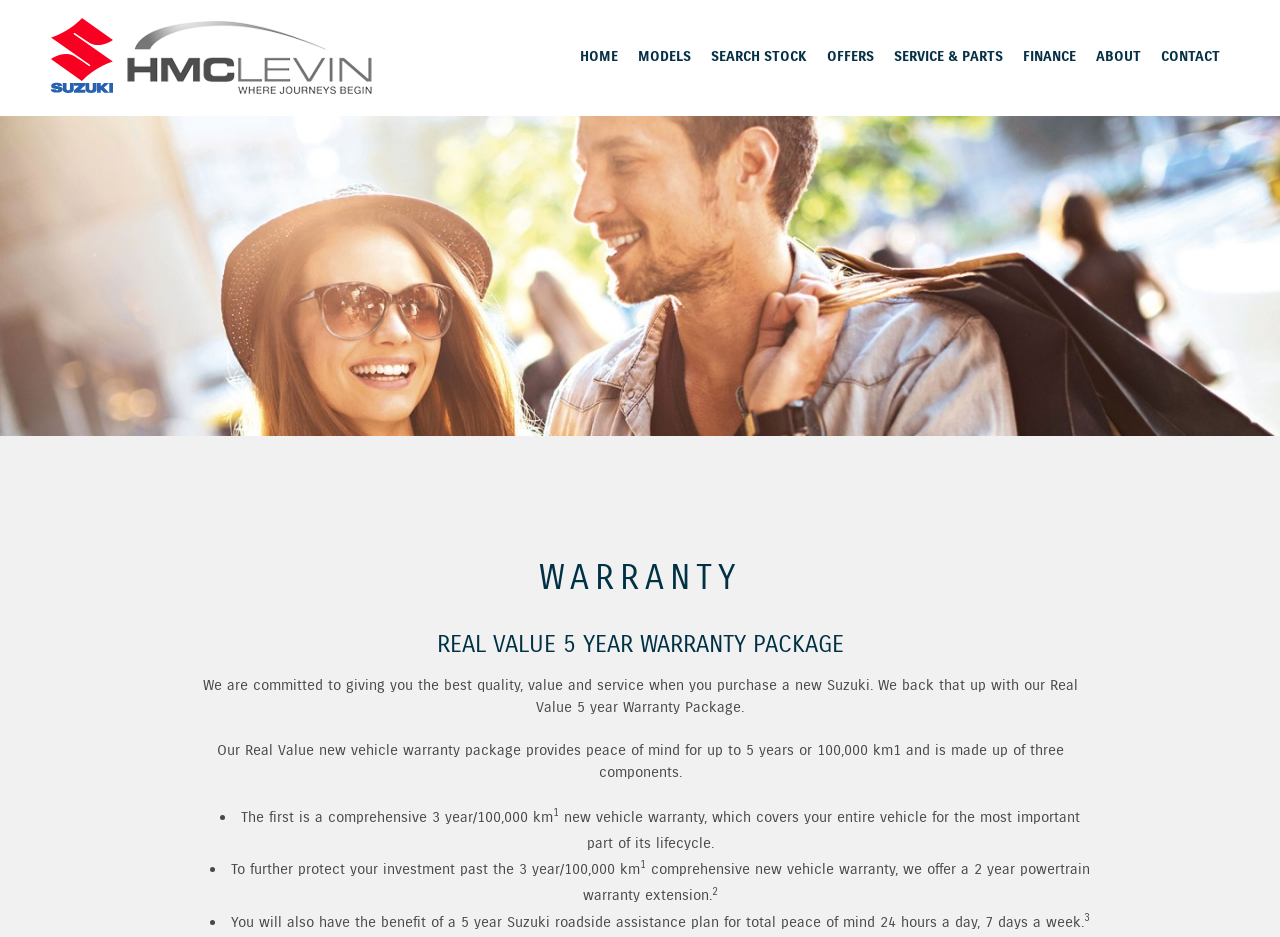Find the bounding box coordinates of the clickable area that will achieve the following instruction: "Click FINANCE".

[0.791, 0.033, 0.848, 0.089]